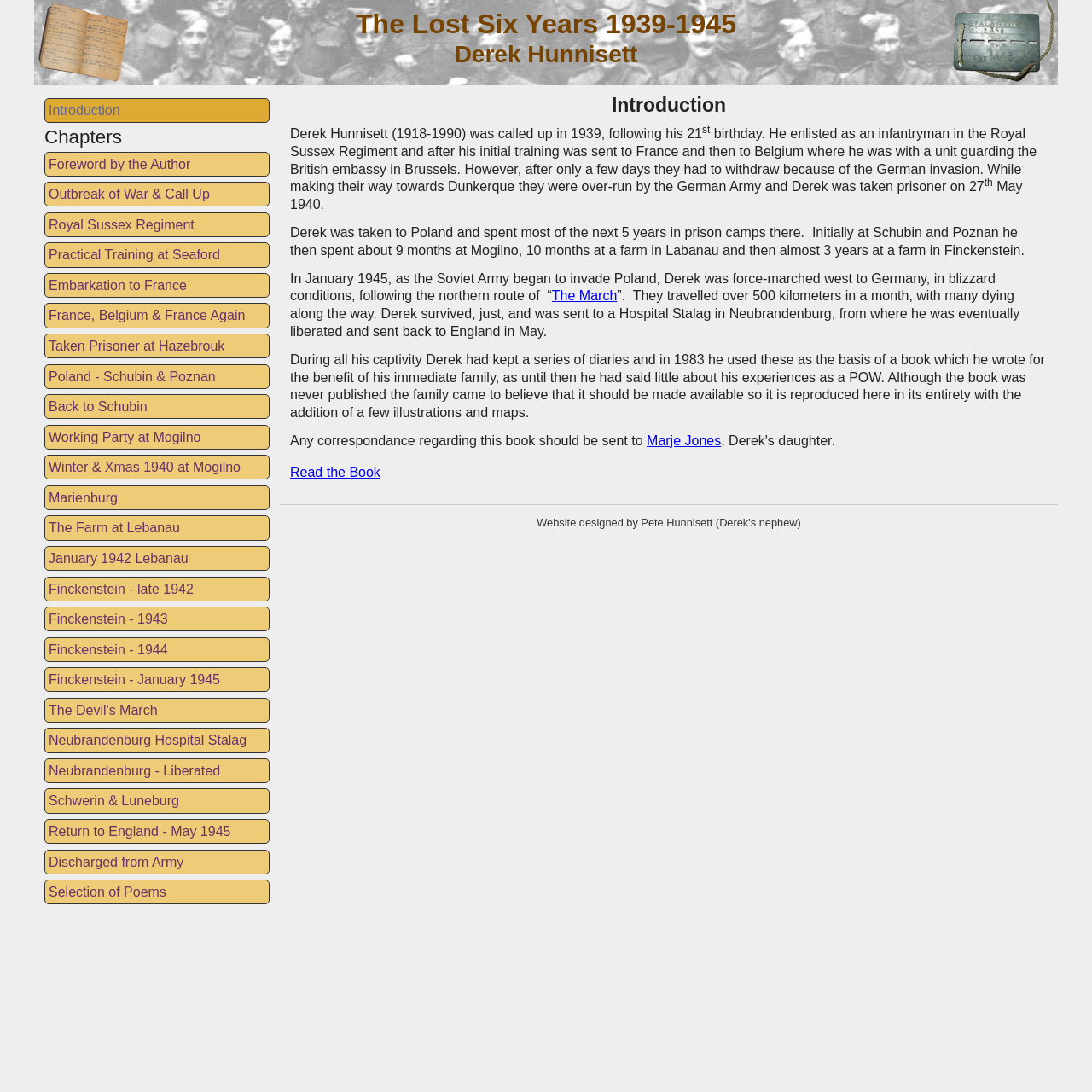Please provide the bounding box coordinates for the UI element as described: "The In-Between, Hadley Vlahos". The coordinates must be four floats between 0 and 1, represented as [left, top, right, bottom].

None